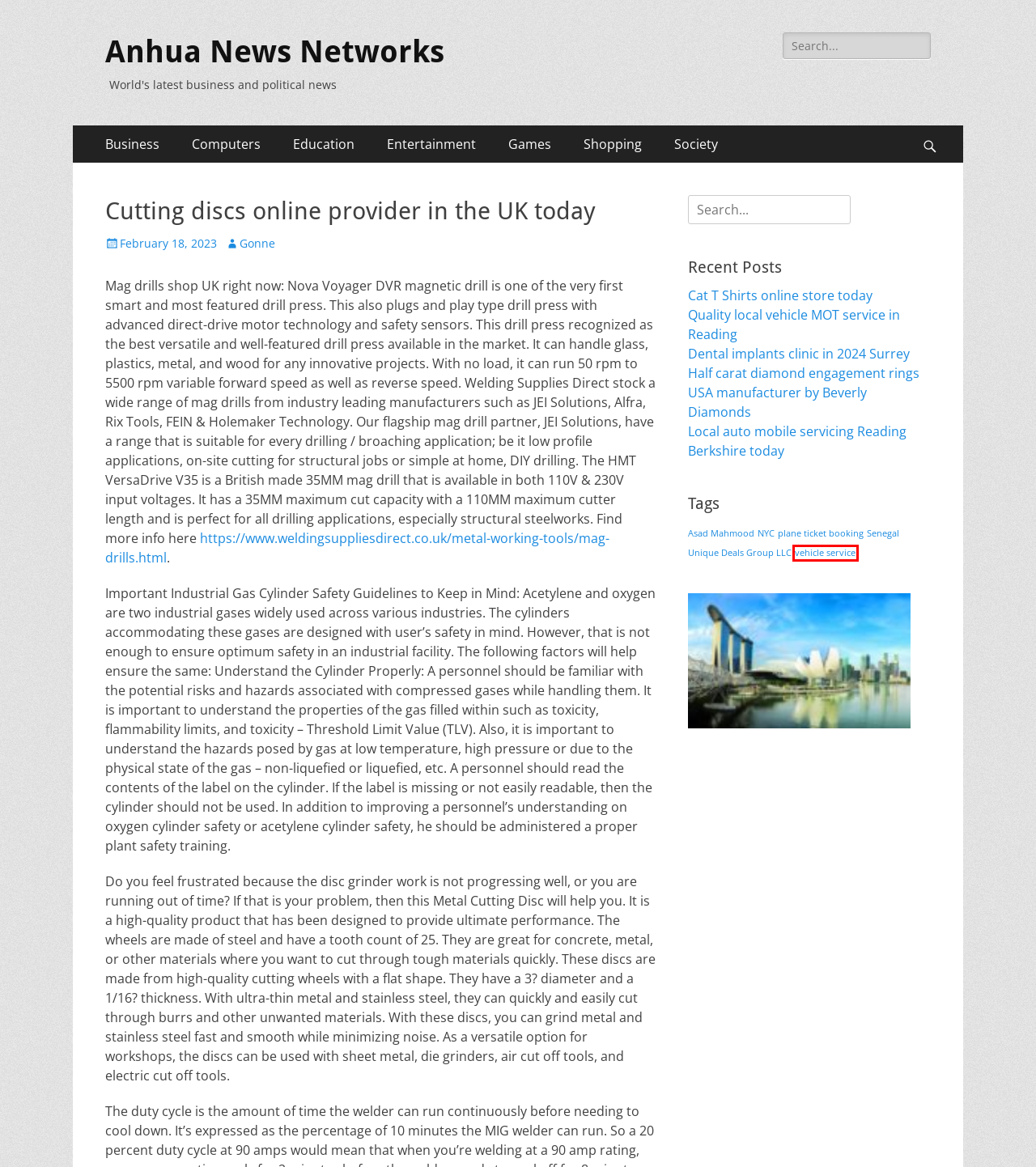Evaluate the webpage screenshot and identify the element within the red bounding box. Select the webpage description that best fits the new webpage after clicking the highlighted element. Here are the candidates:
A. Shopping Archives - Anhua News Networks
B. Senegal Archives - Anhua News Networks
C. Quality local vehicle MOT service in Reading - Anhua News Networks
D. Dental implants clinic in 2024 Surrey - Anhua News Networks
E. Asad Mahmood Archives - Anhua News Networks
F. Society Archives - Anhua News Networks
G. plane ticket booking Archives - Anhua News Networks
H. vehicle service Archives - Anhua News Networks

H